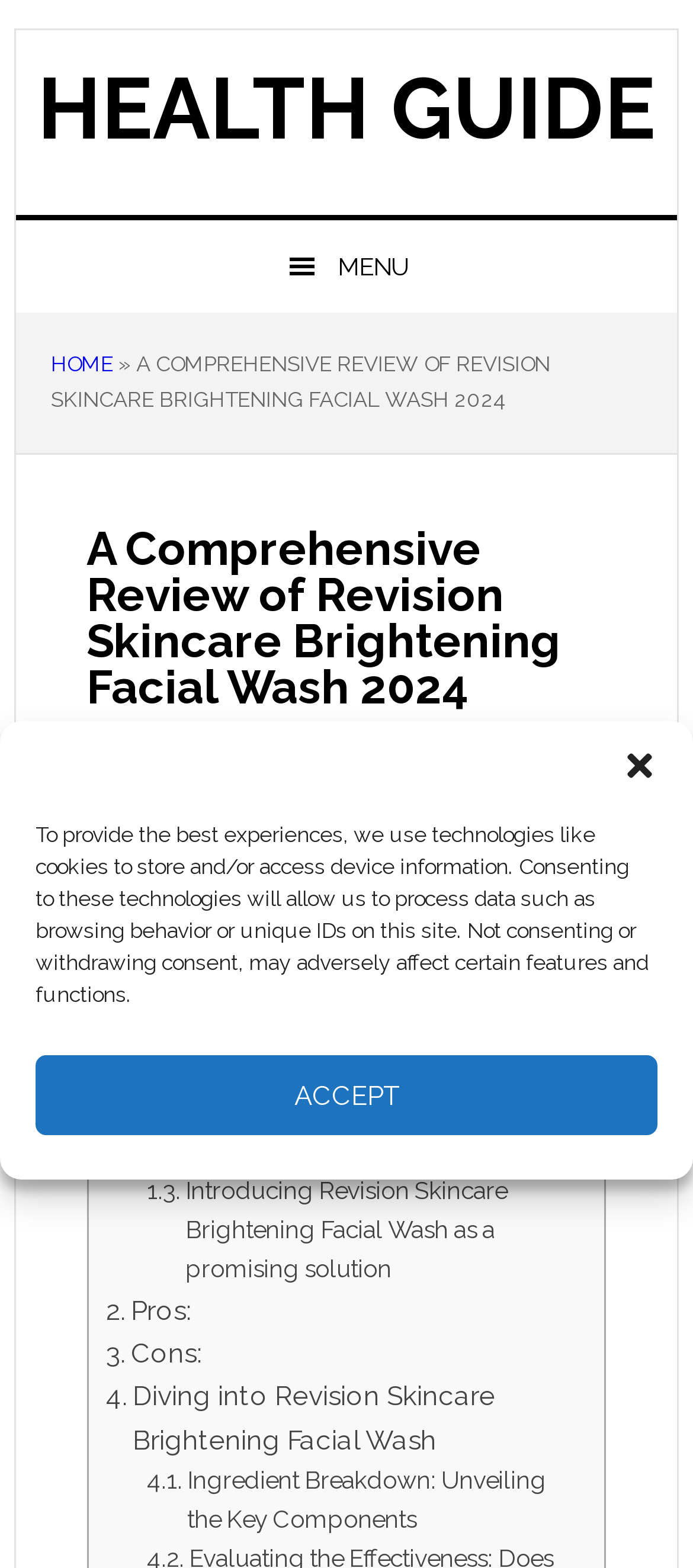Locate the bounding box coordinates of the clickable part needed for the task: "Go to 'HEALTH GUIDE'".

[0.054, 0.037, 0.946, 0.101]